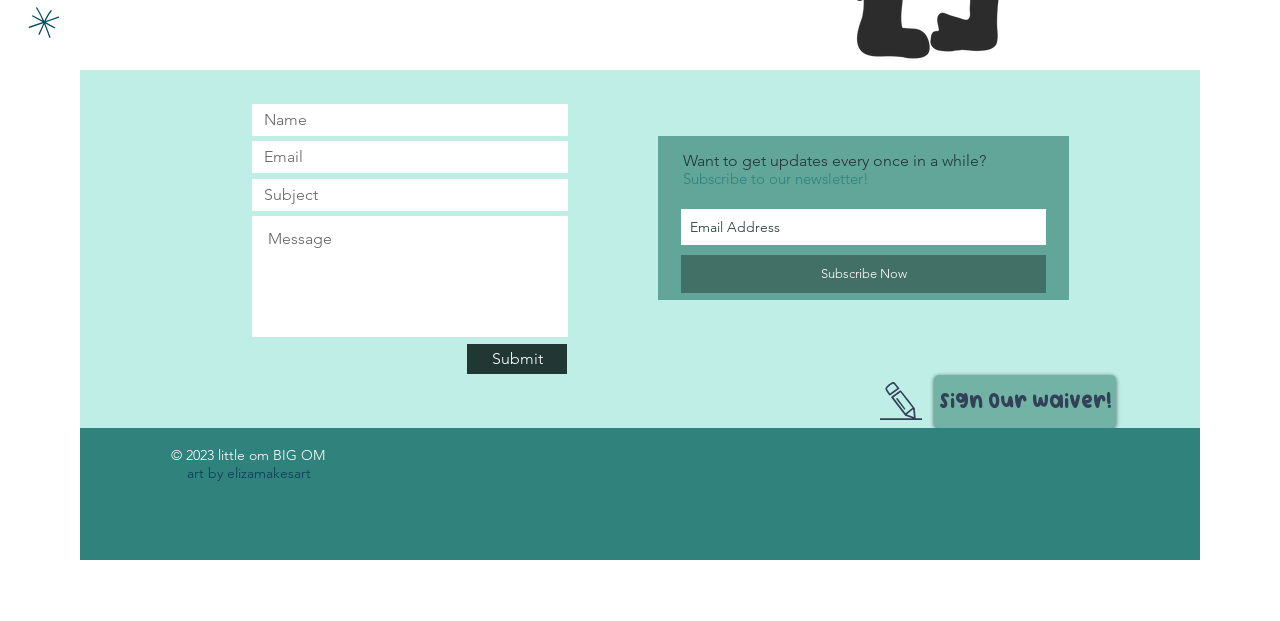Please mark the bounding box coordinates of the area that should be clicked to carry out the instruction: "Click the submit button".

[0.365, 0.554, 0.443, 0.602]